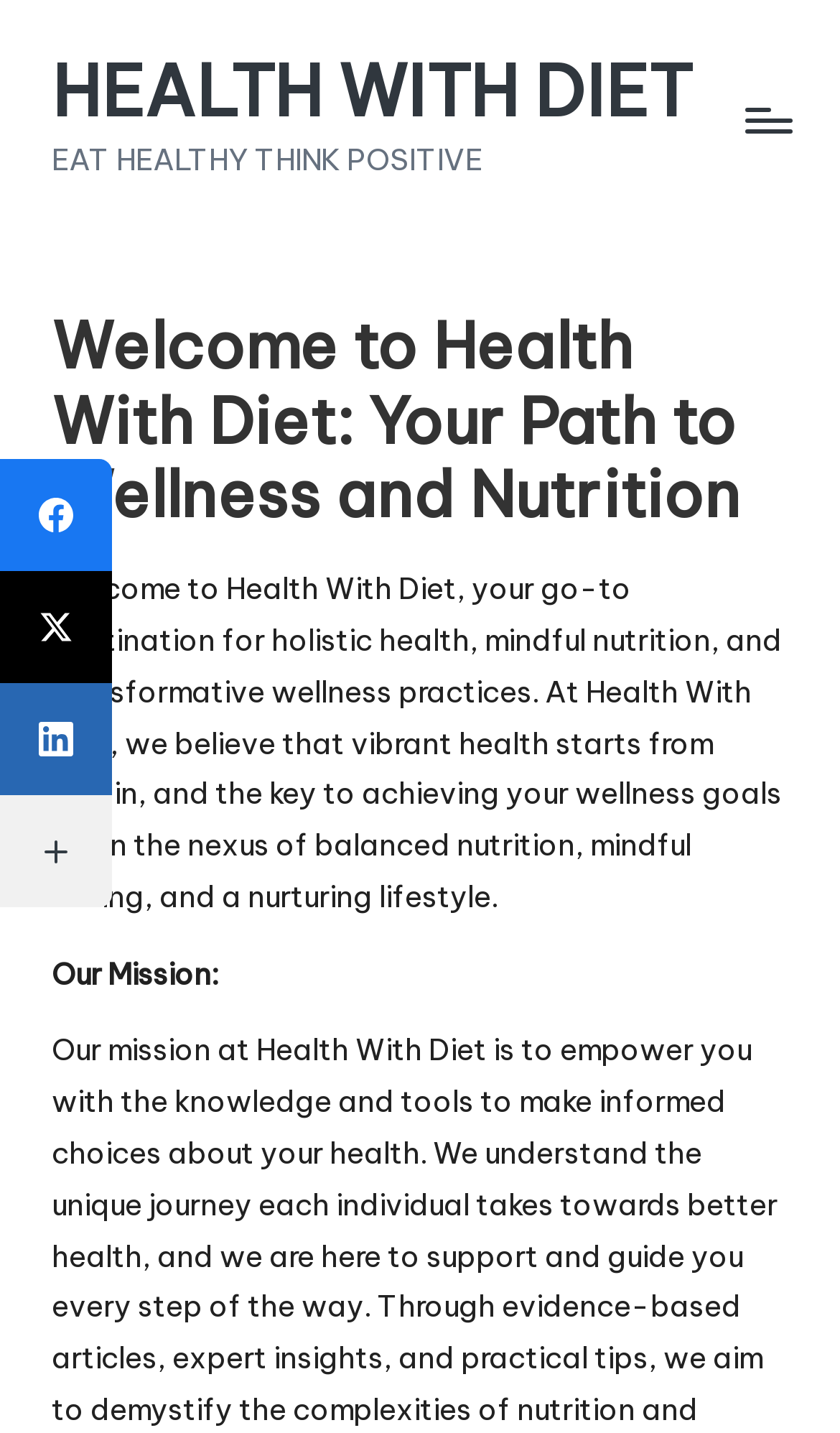Deliver a detailed narrative of the webpage's visual and textual elements.

The webpage is the homepage of Health With Diet, a website focused on holistic health, mindful nutrition, and transformative wellness practices. At the top left of the page, there is a heading with the website's name, "HEALTH WITH DIET", which is also a link. Below this heading, there is a static text "EAT HEALTHY THINK POSITIVE". 

On the top right, there is a button labeled "Menu" that controls the primary navigation of the blog. When clicked, it reveals a section with a heading that welcomes users to Health With Diet, followed by a paragraph describing the website's mission and philosophy. This section also includes a subheading "Our Mission:".

On the left side of the page, there are four social media links: Facebook, Twitter, LinkedIn, and another unspecified network. Below these links, there is a static text "More Networks". 

Near the bottom left of the page, there is a small image, although its content is not specified.